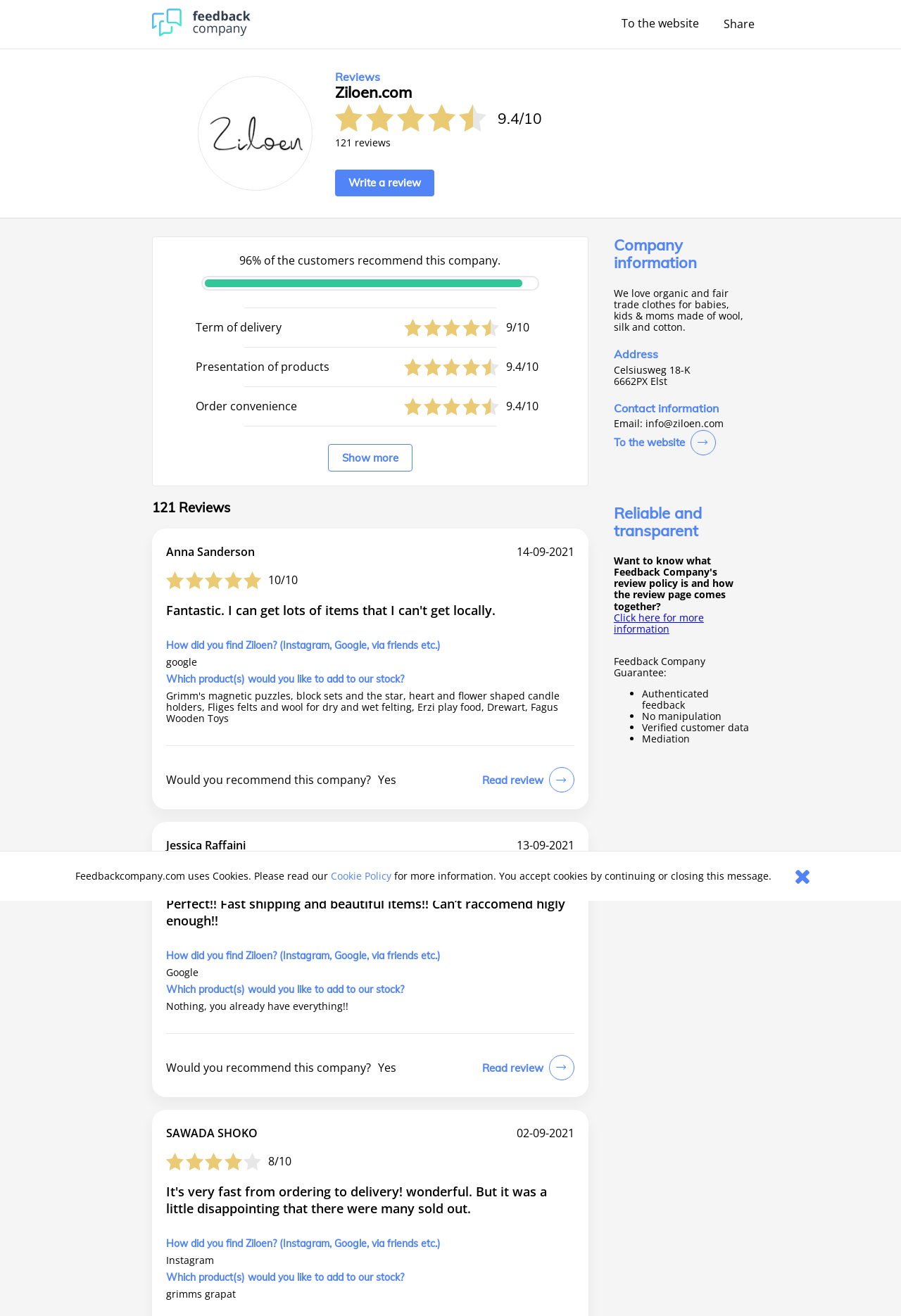How many reviews are there for Ziloen.com? Examine the screenshot and reply using just one word or a brief phrase.

121